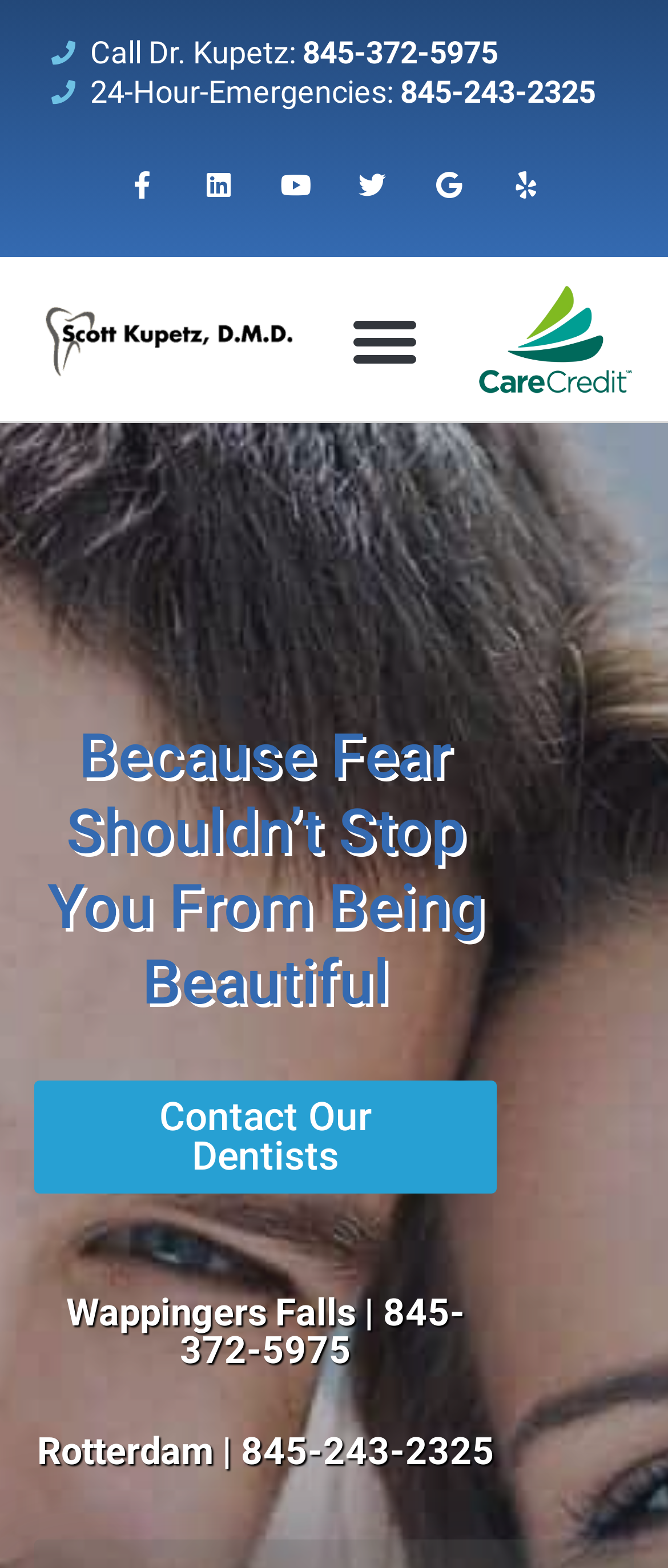Please answer the following question using a single word or phrase: 
What is the phone number for 24-Hour-Emergencies?

845-243-2325